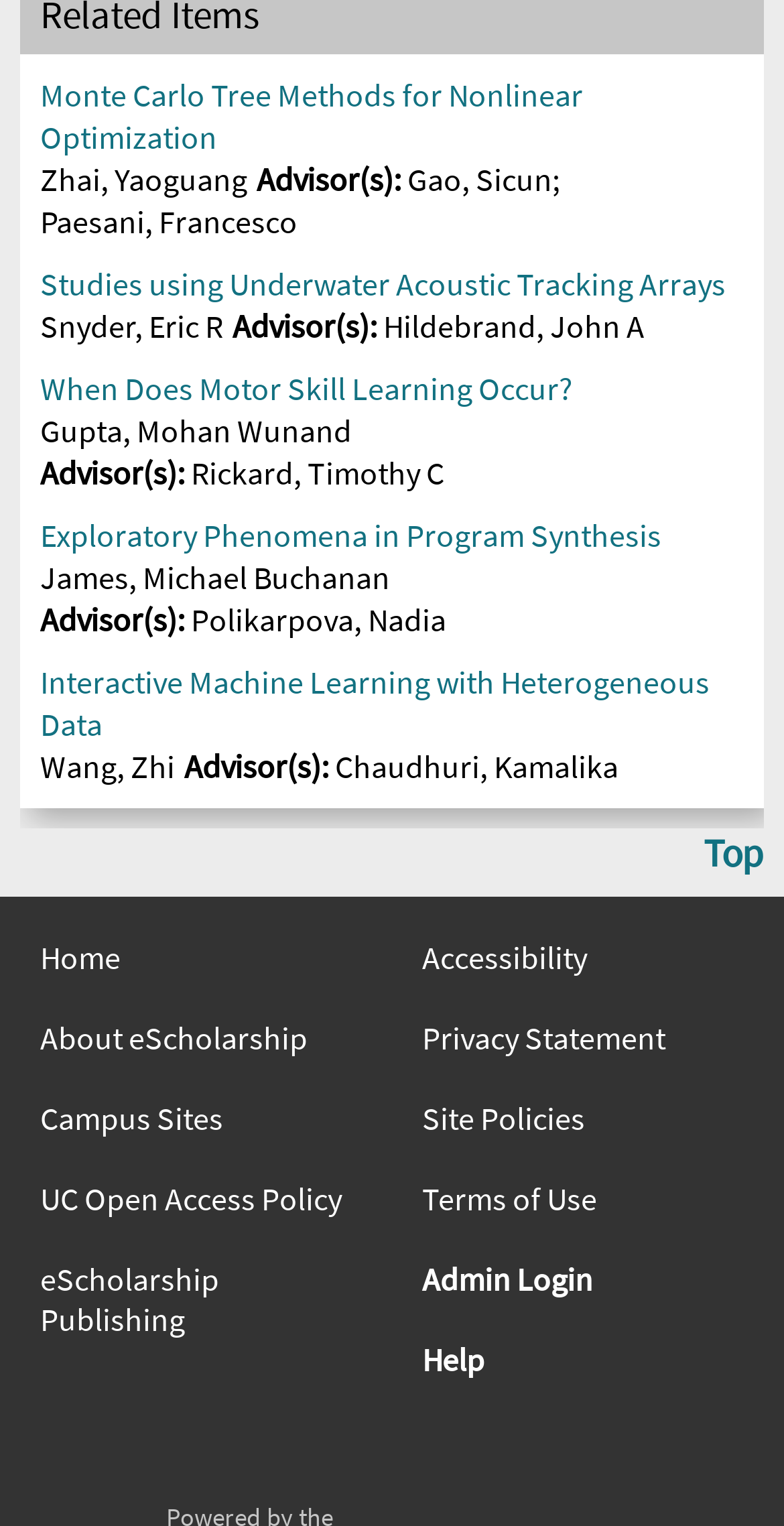Answer the question in a single word or phrase:
How many research topics are listed on this page?

5